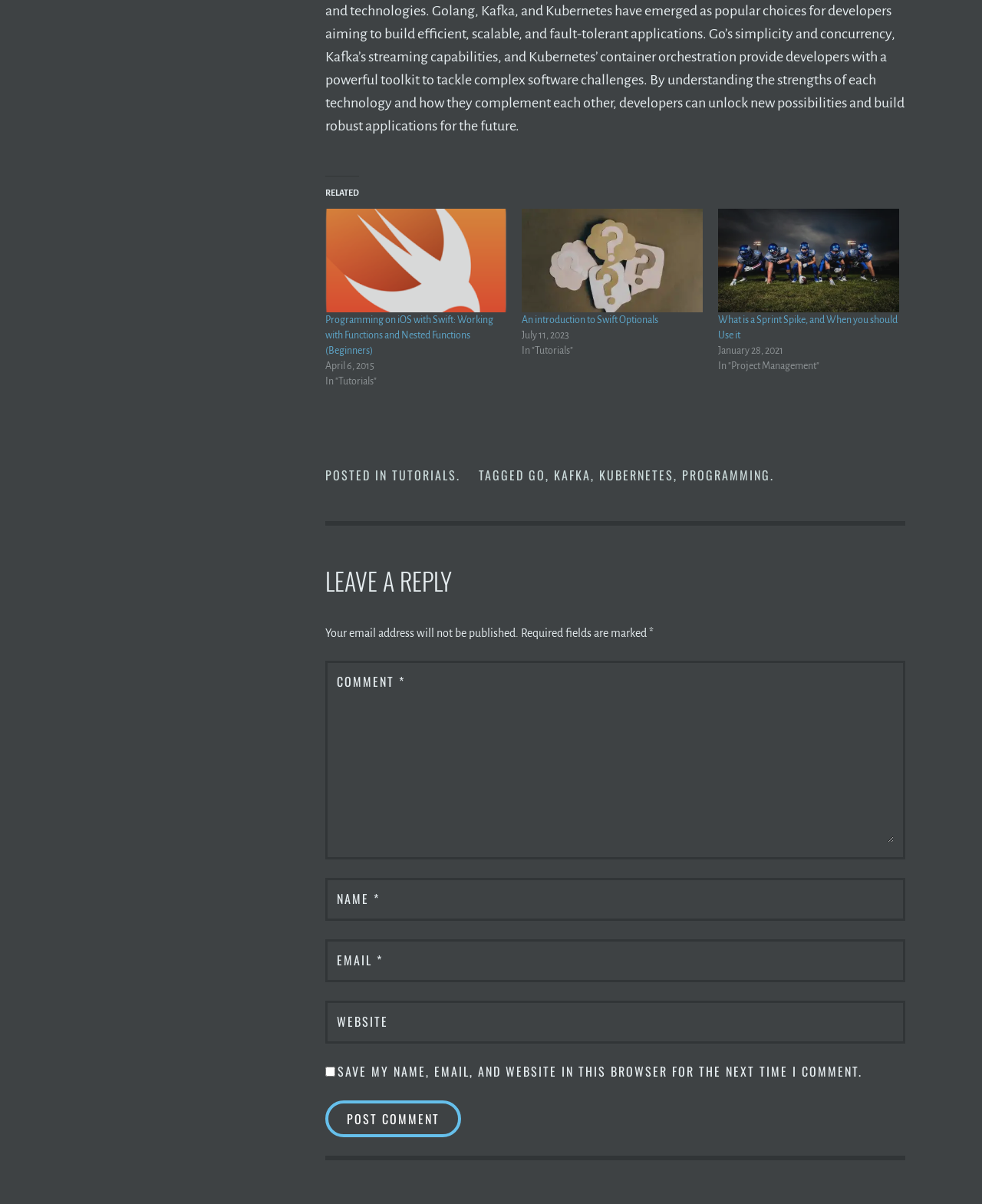Could you find the bounding box coordinates of the clickable area to complete this instruction: "Click on the link 'Programming on iOS with Swift: Working with Functions and Nested Functions (Beginners)'"?

[0.331, 0.173, 0.516, 0.259]